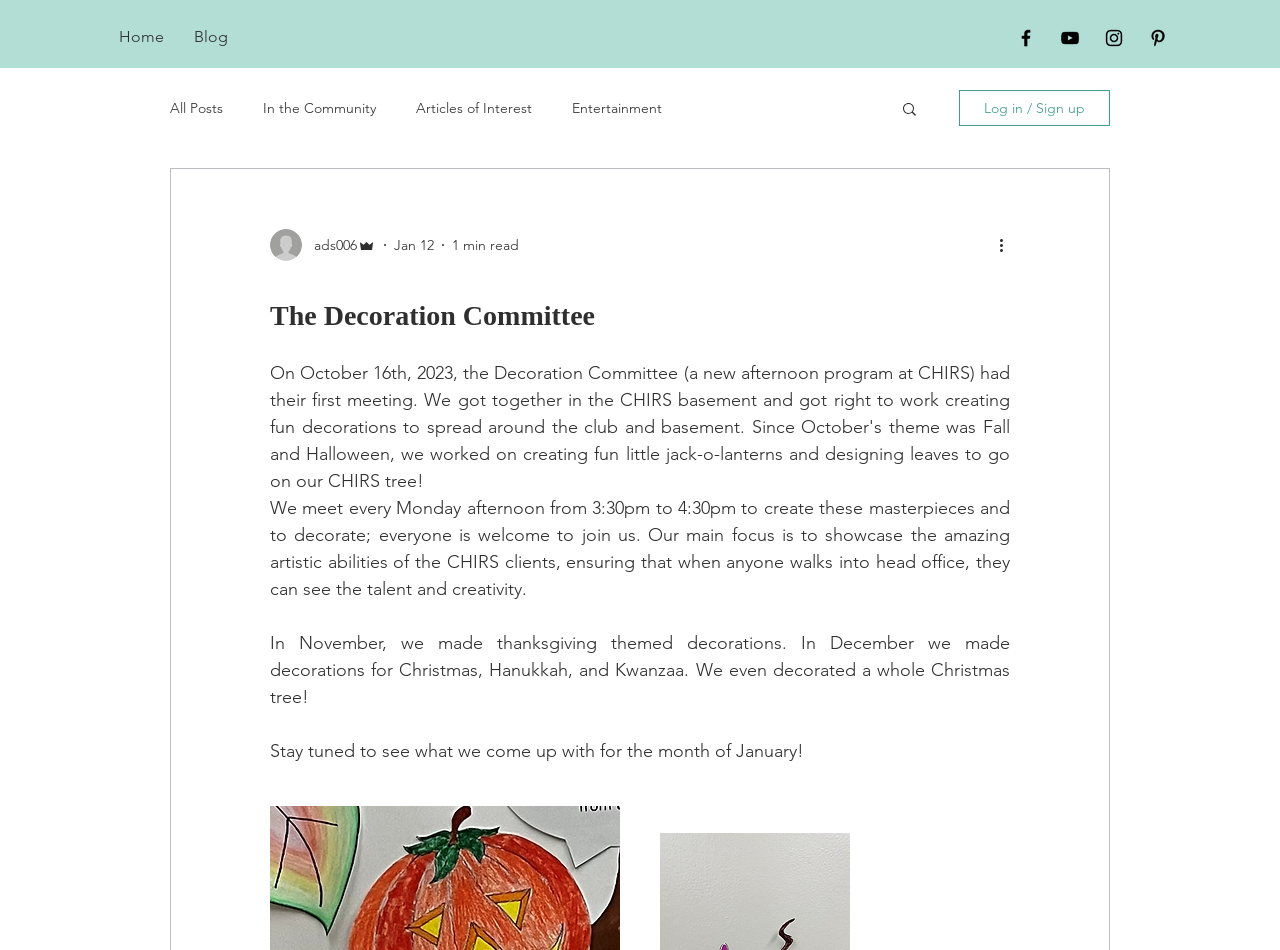Locate the bounding box coordinates of the area to click to fulfill this instruction: "Read the All Posts blog". The bounding box should be presented as four float numbers between 0 and 1, in the order [left, top, right, bottom].

[0.133, 0.104, 0.174, 0.123]